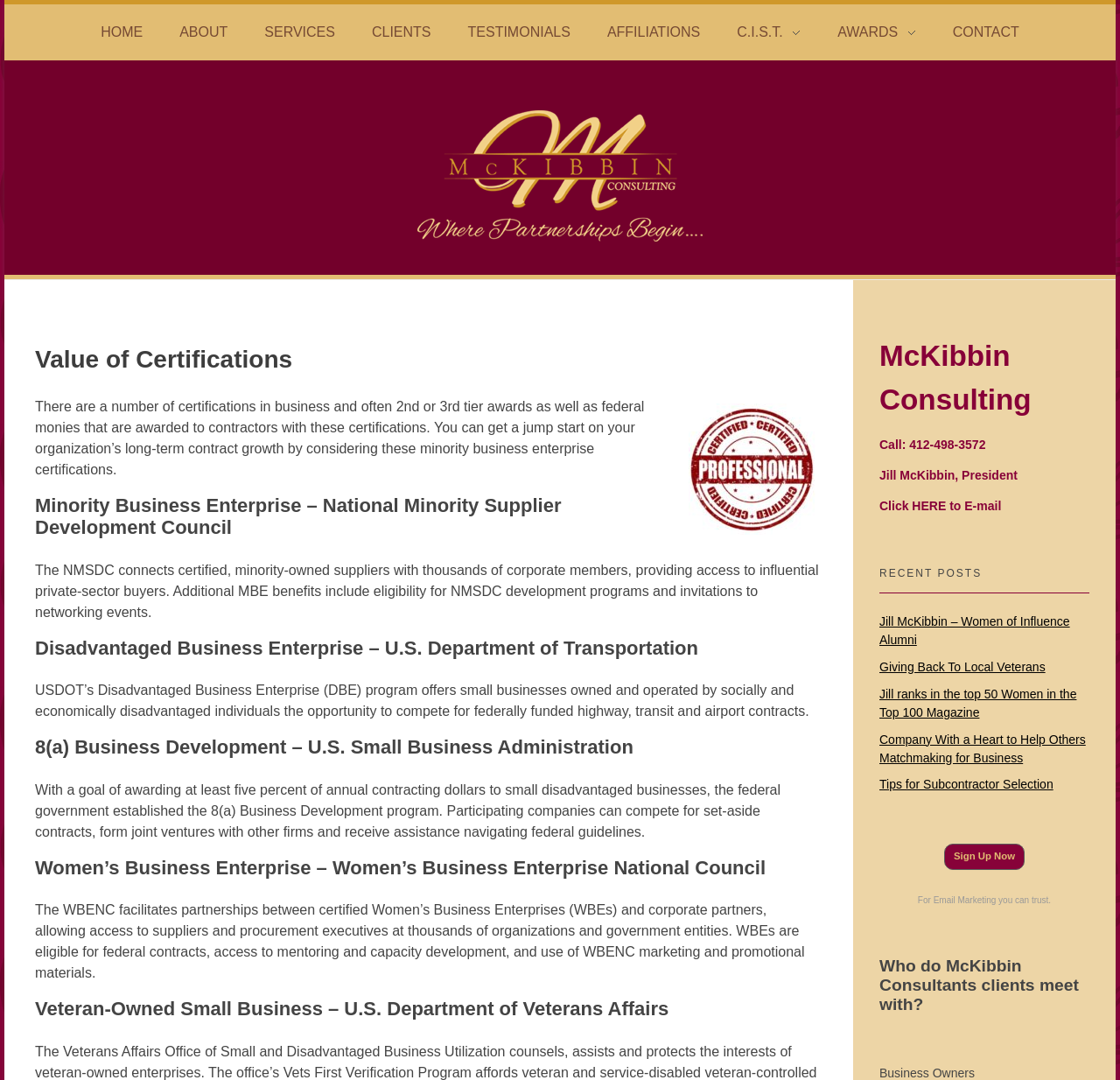Provide a short answer to the following question with just one word or phrase: What is the name of the consulting firm?

Mckibbin Consulting